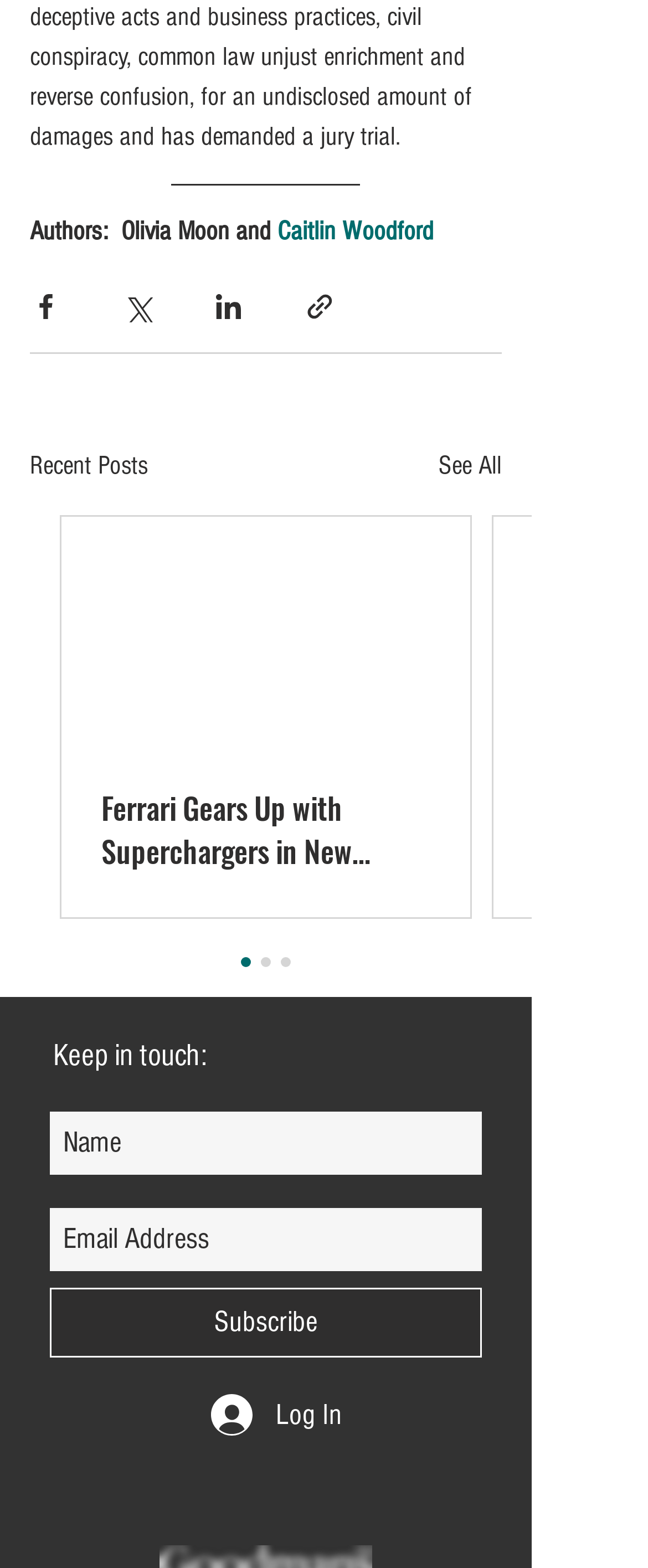Please give a concise answer to this question using a single word or phrase: 
What is the 'Social Bar' section?

Social media links